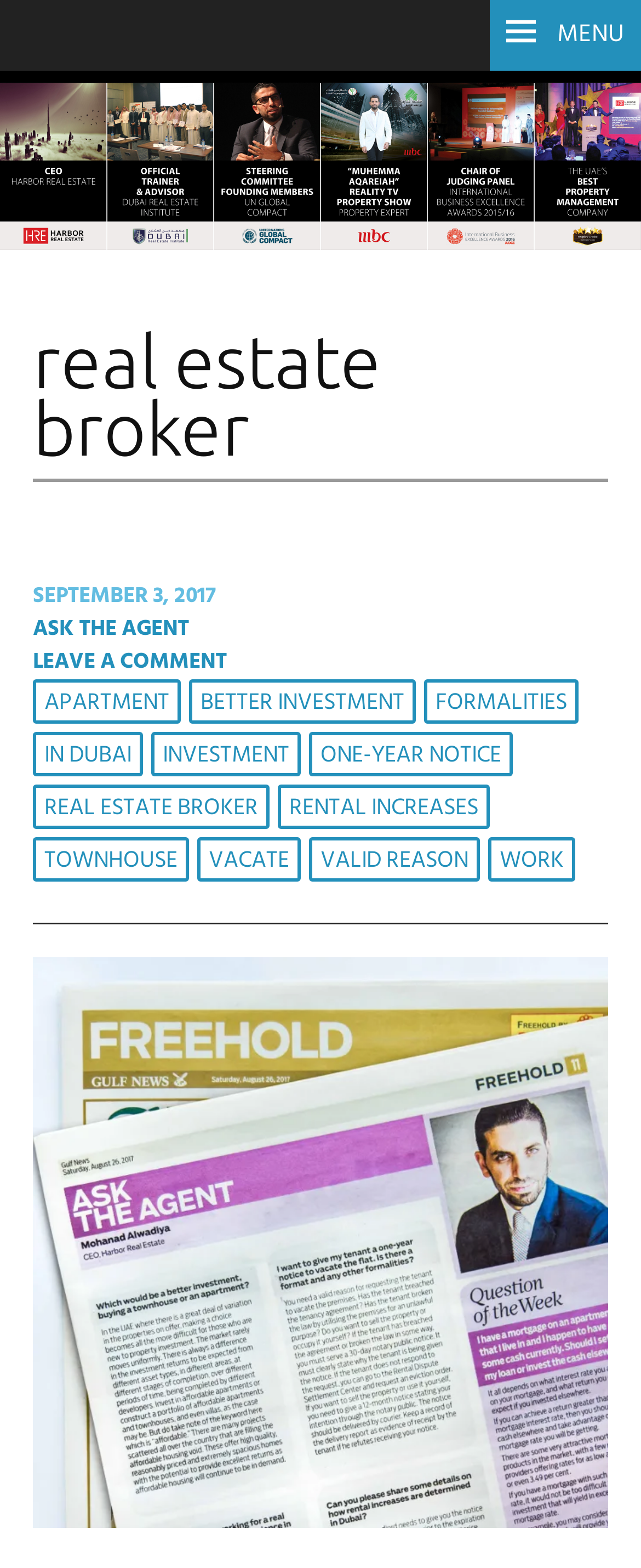Find the bounding box coordinates of the area to click in order to follow the instruction: "explore ASK THE AGENT link".

[0.051, 0.39, 0.295, 0.412]